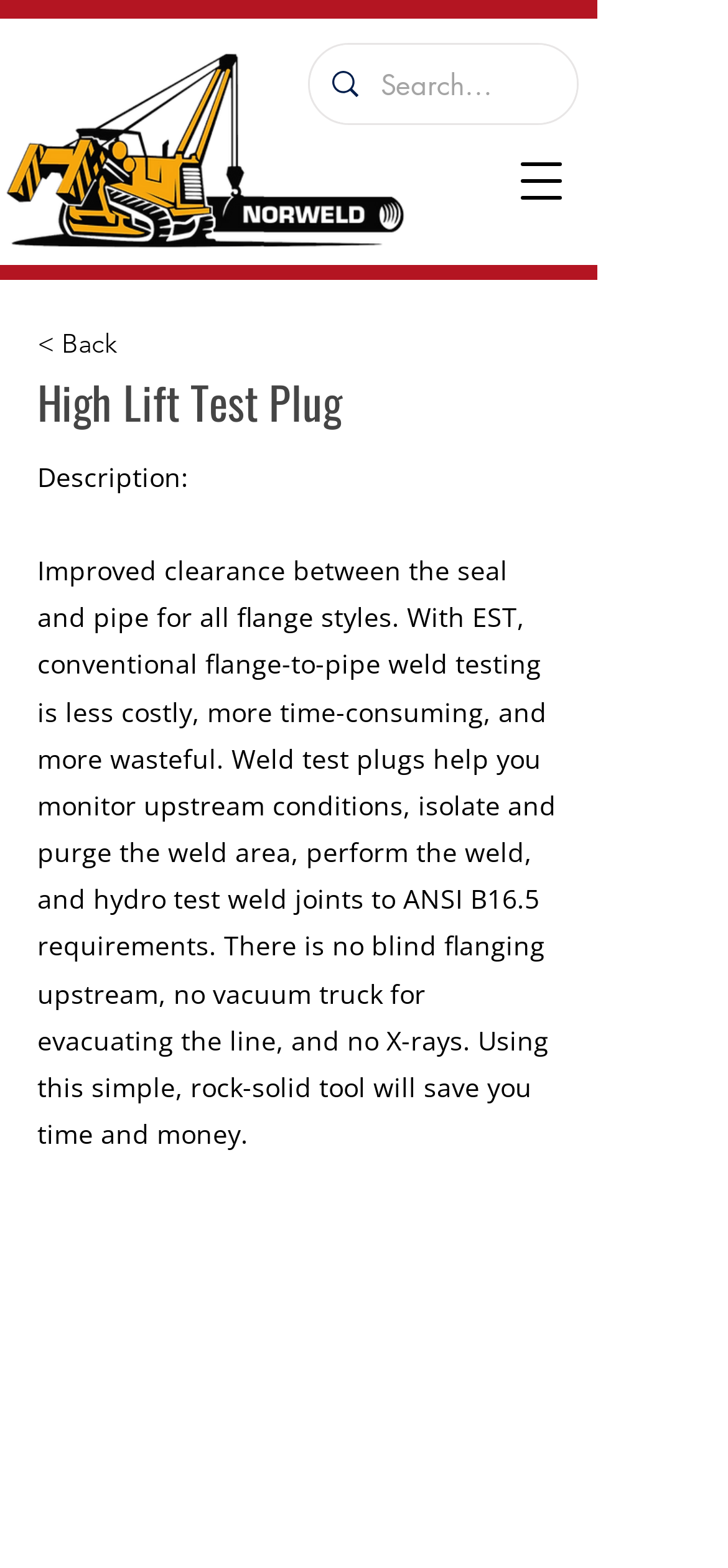Produce a meticulous description of the webpage.

The webpage is about "High Lift Test Plug" and appears to be a product description page. At the top left corner, there is a logo image, and next to it, a link to go back to the previous page. Below the logo, the page title "High Lift Test Plug" is displayed prominently.

On the top right side, there is a search bar with a search icon and a placeholder text "Search...". Above the search bar, there is a button to open a navigation menu.

The main content of the page is divided into two sections. The first section is a brief description of the product, labeled as "Description:". The second section is a longer paragraph that explains the benefits and features of the High Lift Test Plug, including its ability to improve clearance between the seal and pipe, reduce costs and time, and eliminate the need for blind flanging and X-rays.

There are no other interactive elements or images on the page besides the logo, search icon, and navigation menu button. The overall layout is simple and focused on providing information about the product.